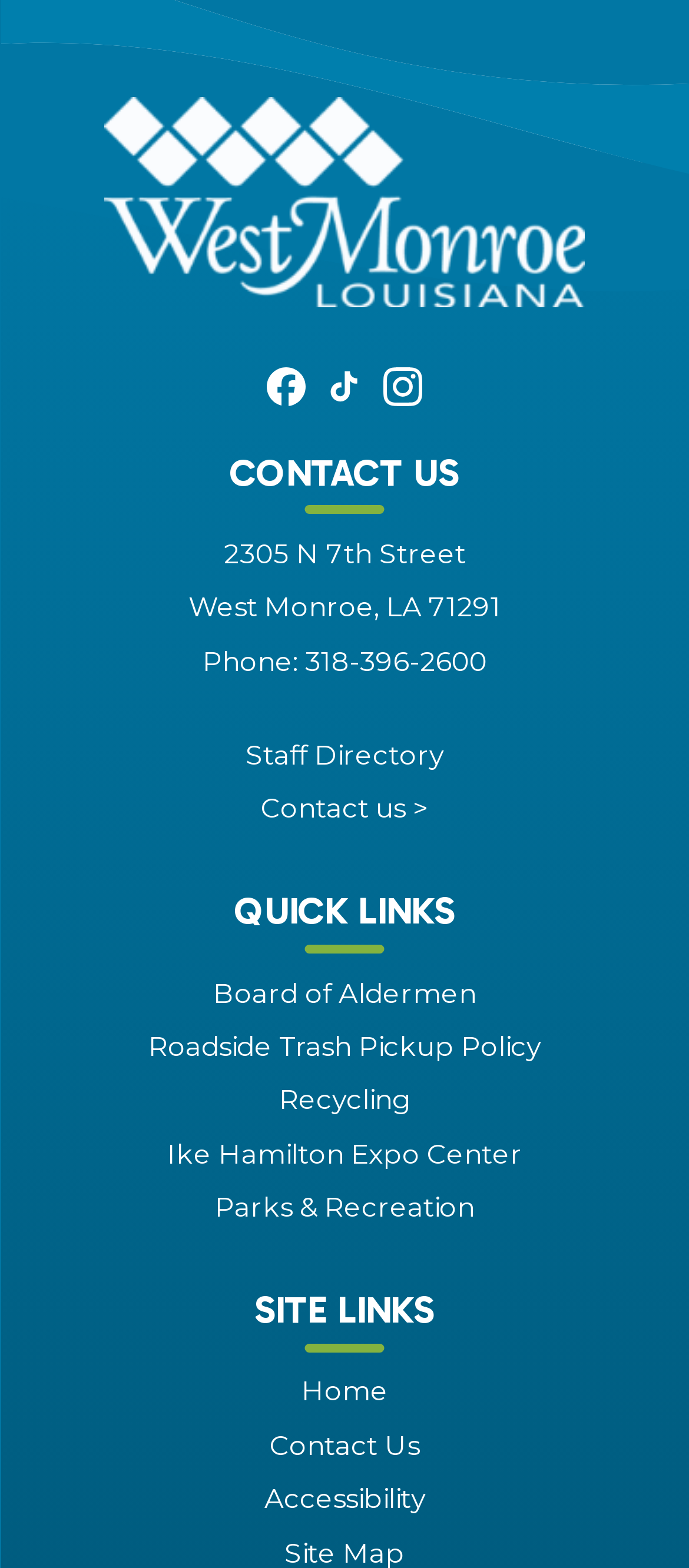Please locate the bounding box coordinates of the element that needs to be clicked to achieve the following instruction: "contact us by phone". The coordinates should be four float numbers between 0 and 1, i.e., [left, top, right, bottom].

[0.442, 0.411, 0.706, 0.432]